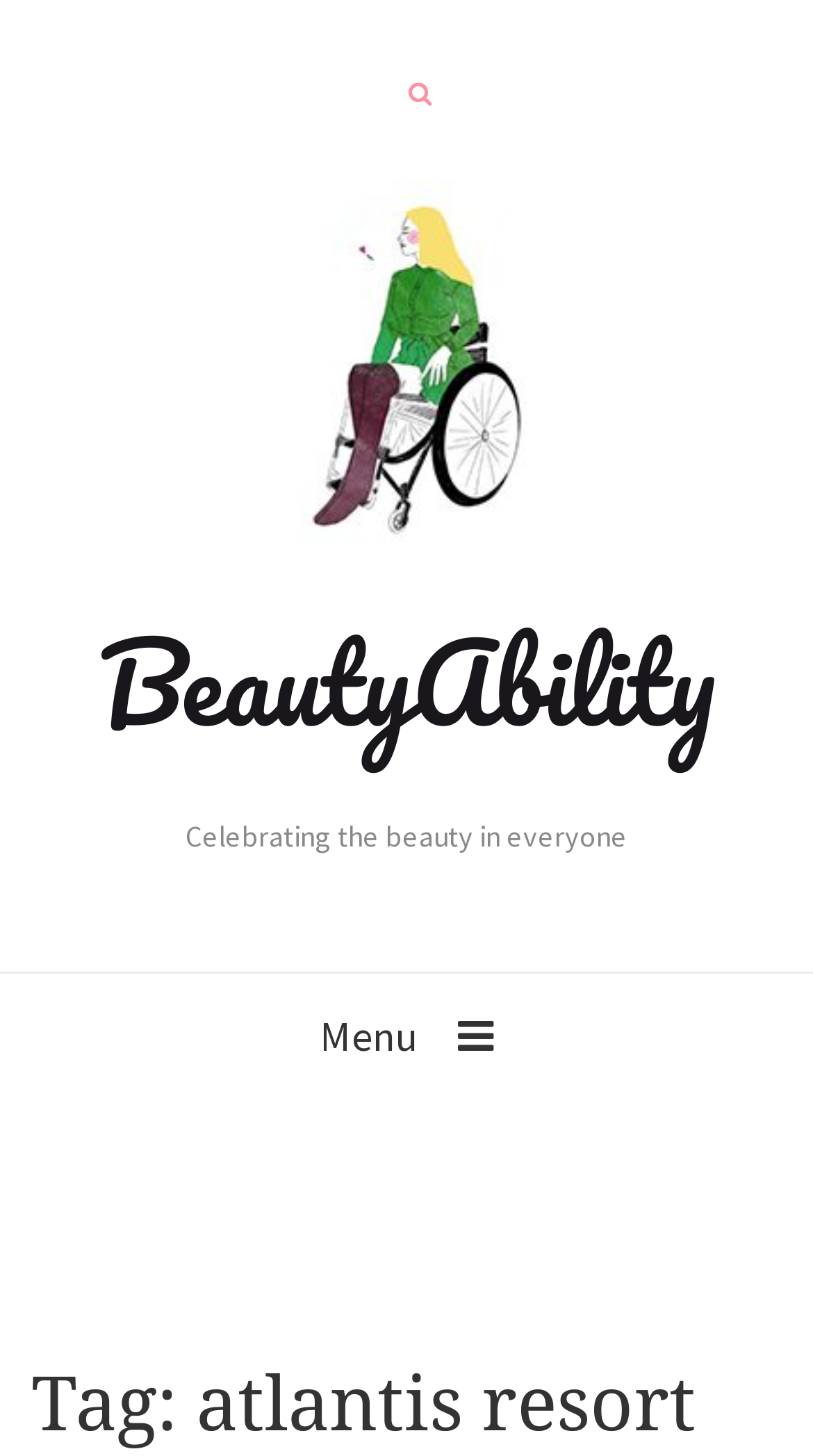Using the provided description parent_node: BeautyAbility, find the bounding box coordinates for the UI element. Provide the coordinates in (top-left x, top-left y, bottom-right x, bottom-right y) format, ensuring all values are between 0 and 1.

[0.038, 0.238, 0.962, 0.264]